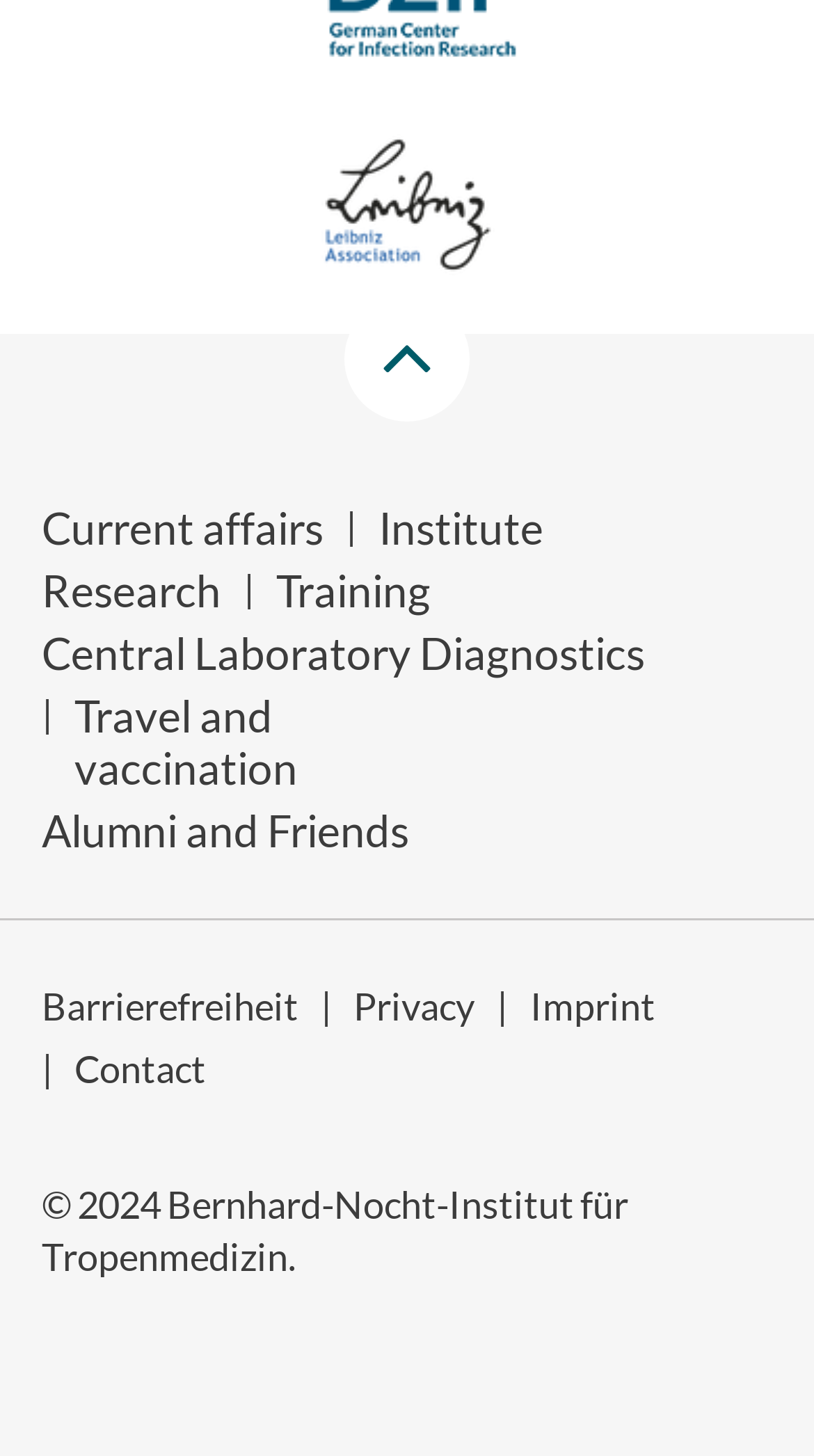How many links are there in the footer section?
Refer to the image and provide a concise answer in one word or phrase.

5